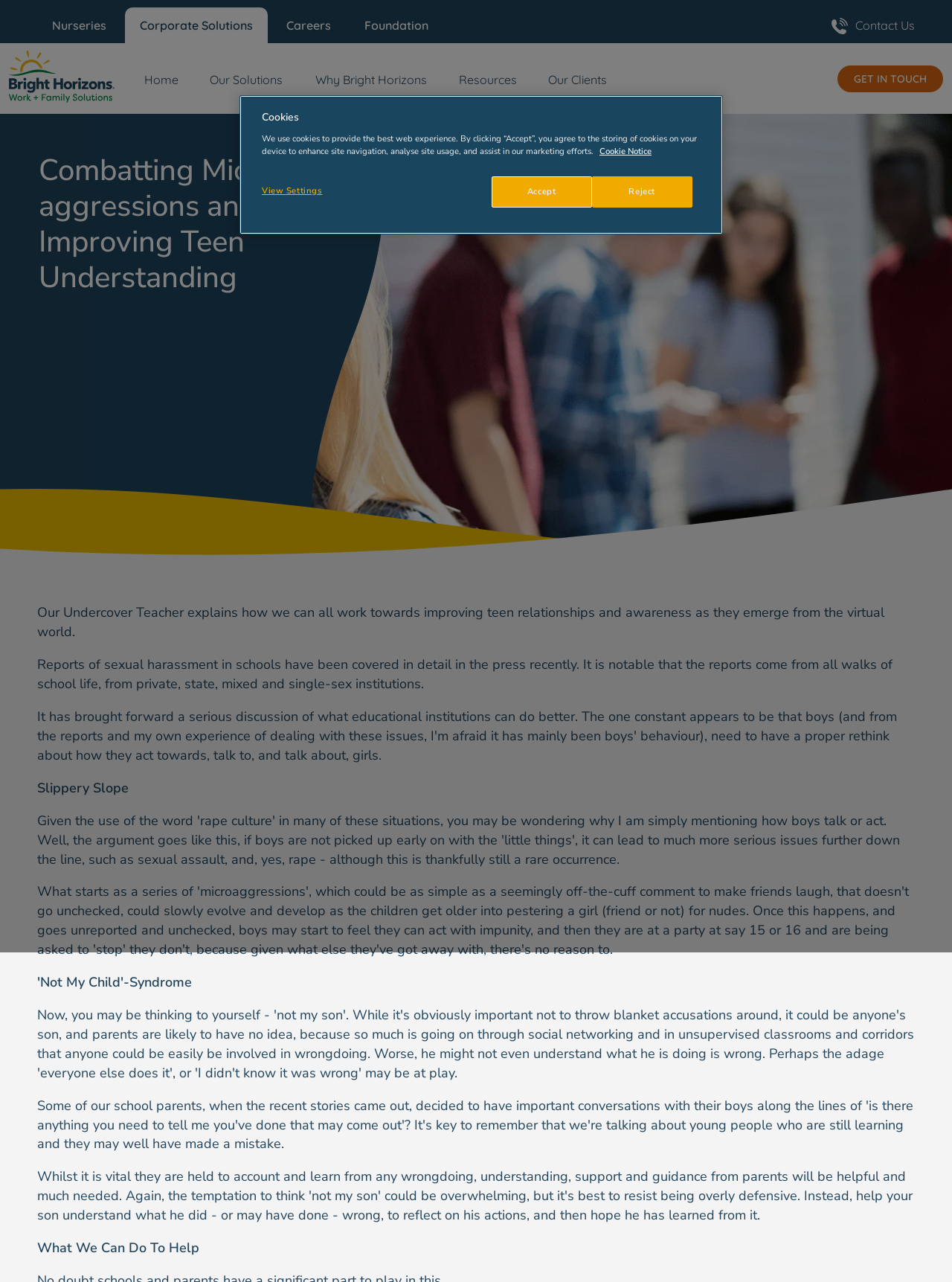What is the purpose of the 'GET IN TOUCH' button?
Please provide a detailed and thorough answer to the question.

I assumed the purpose of the 'GET IN TOUCH' button by its location and text. The button is prominently displayed on the top-right corner of the webpage, suggesting that it is a call-to-action. The text 'GET IN TOUCH' implies that clicking the button will allow users to contact the organization.